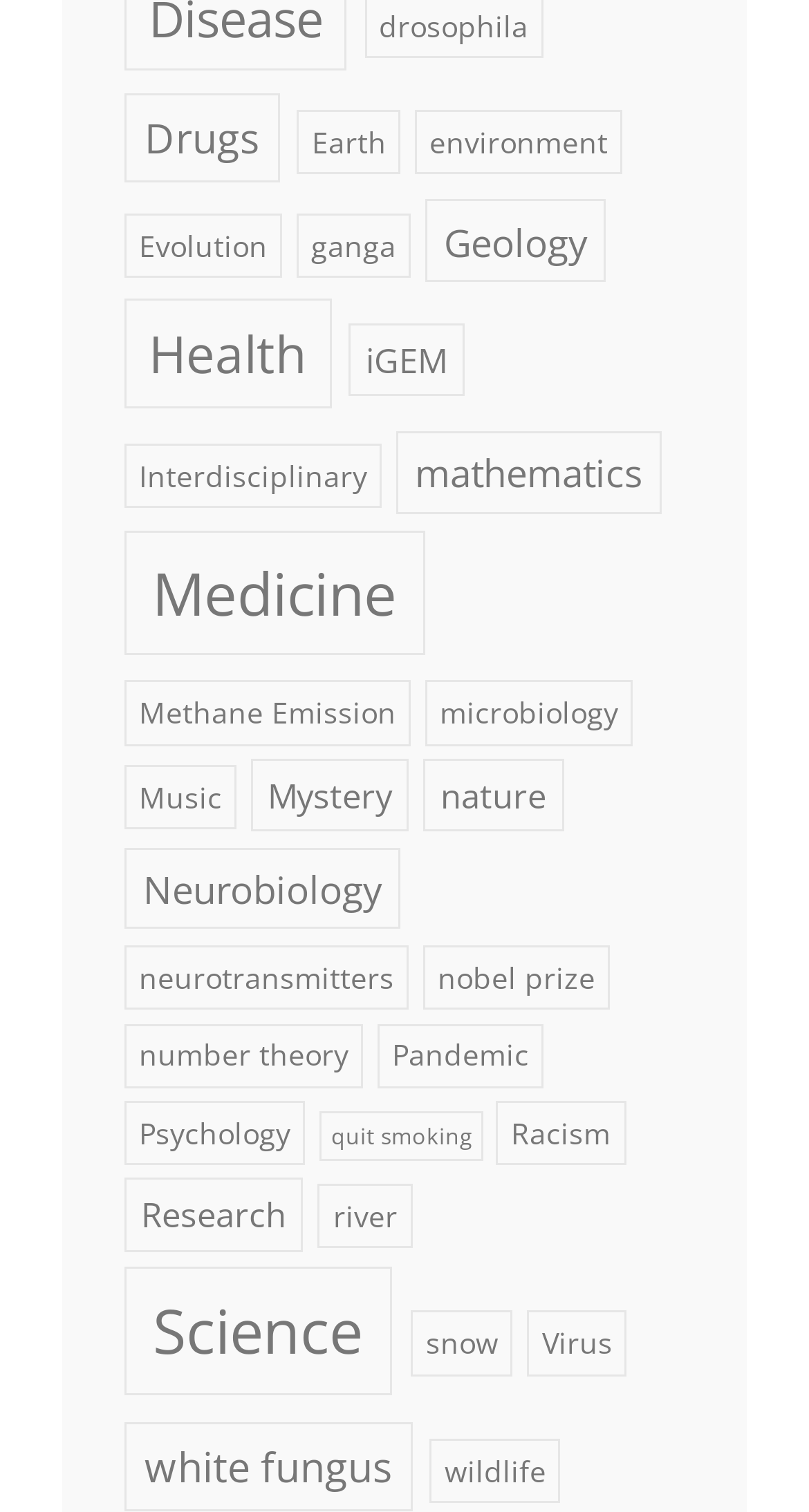What is the topic that appears at the top-left corner of the webpage?
Answer the question in as much detail as possible.

I looked at the bounding box coordinates of the link elements and found that the link 'Drugs (5 items)' has the smallest y1 coordinate, which indicates that it appears at the top-left corner of the webpage.